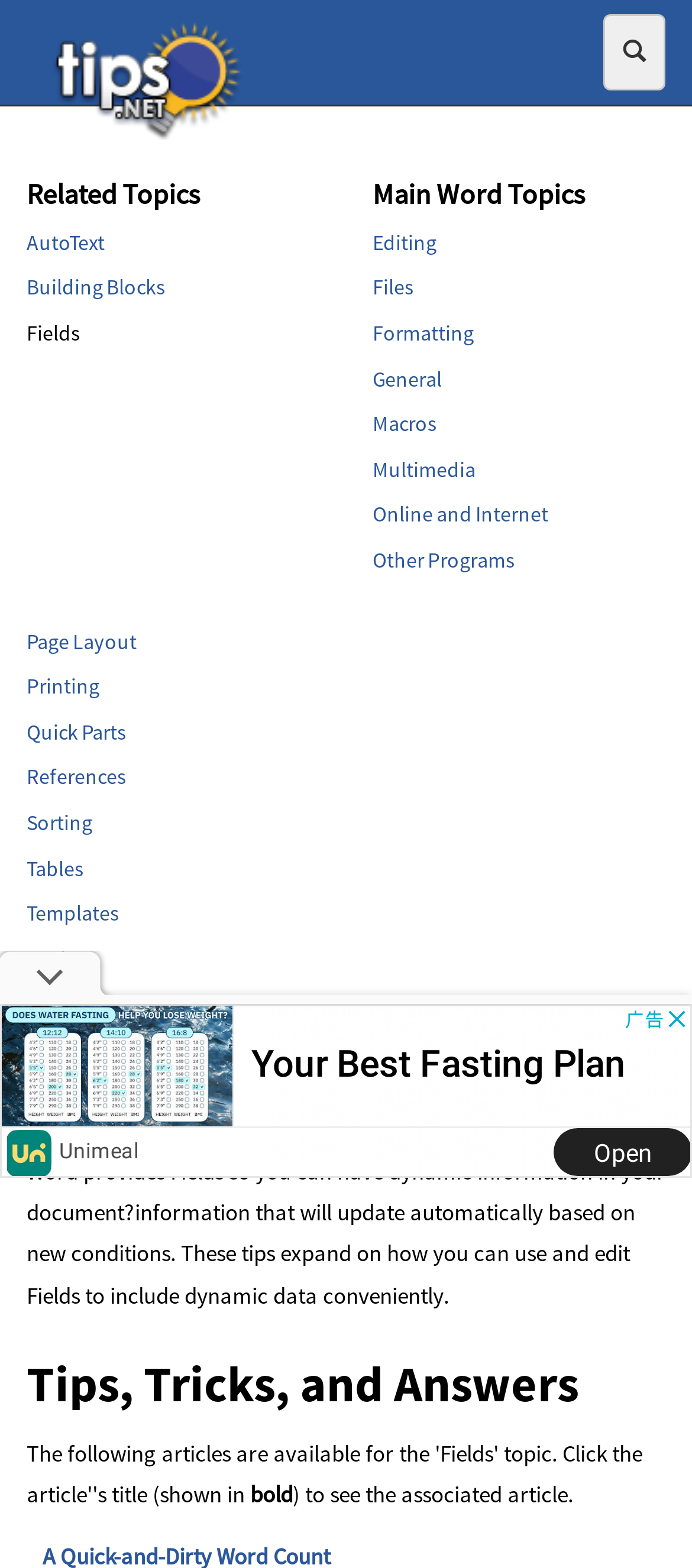How many links are there under 'Related Topics'?
Answer the question with just one word or phrase using the image.

13